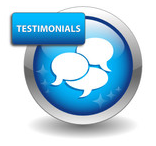What does the speech bubbles symbolize?
Provide a thorough and detailed answer to the question.

The caption explains that the multiple speech bubbles on the button symbolize conversation and feedback, which is related to the customer testimonials and experiences.